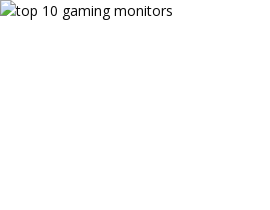What is the purpose of this resource?
Please provide a full and detailed response to the question.

The purpose of this resource is to help gamers choose optimal display options because the caption suggests that it is beneficial for individuals looking to upgrade their gaming setup or seeking informed recommendations tailored to their preferences and needs in gaming monitors.